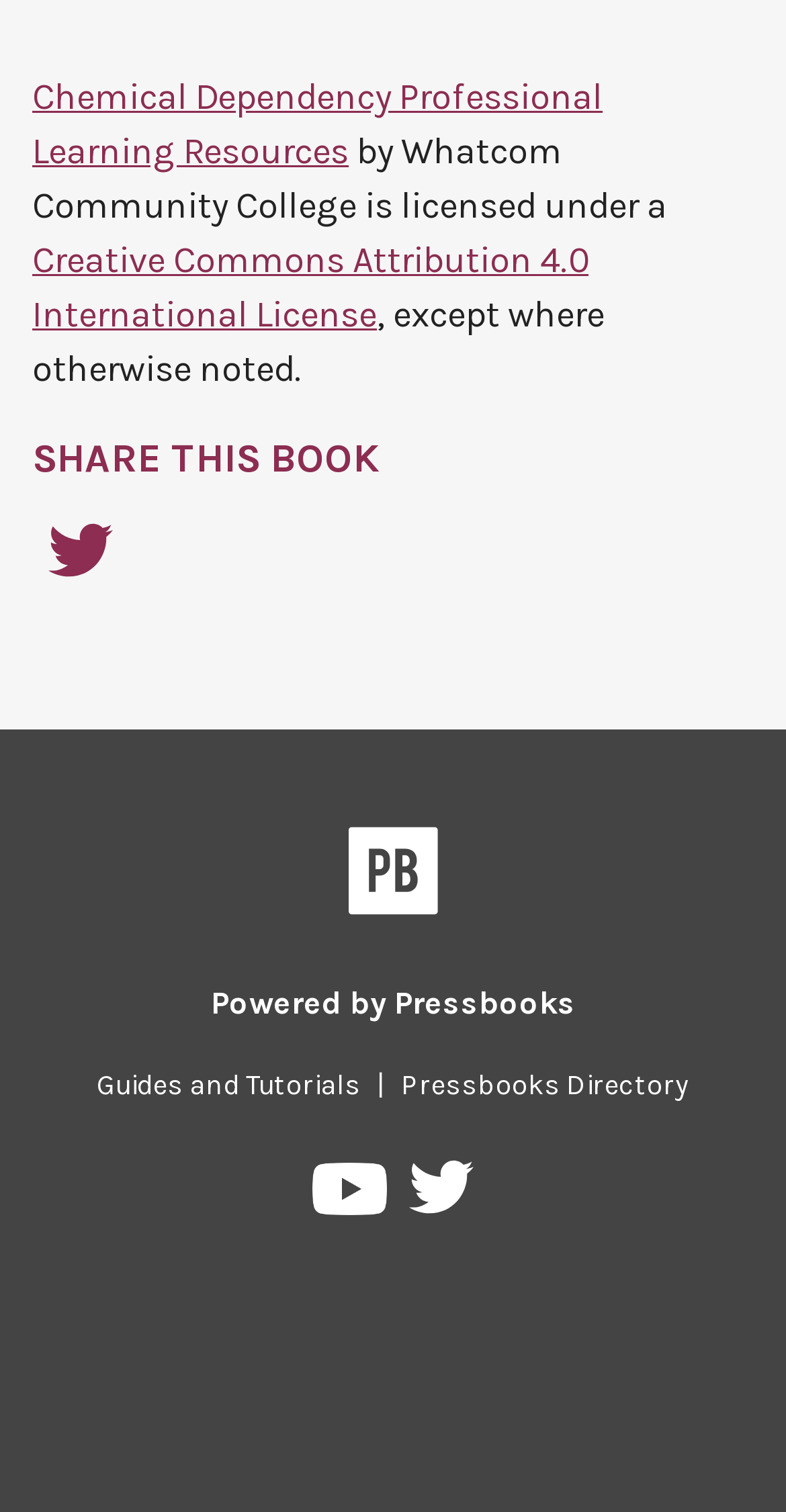Please mark the bounding box coordinates of the area that should be clicked to carry out the instruction: "Visit Pressbooks Directory".

[0.49, 0.707, 0.897, 0.73]